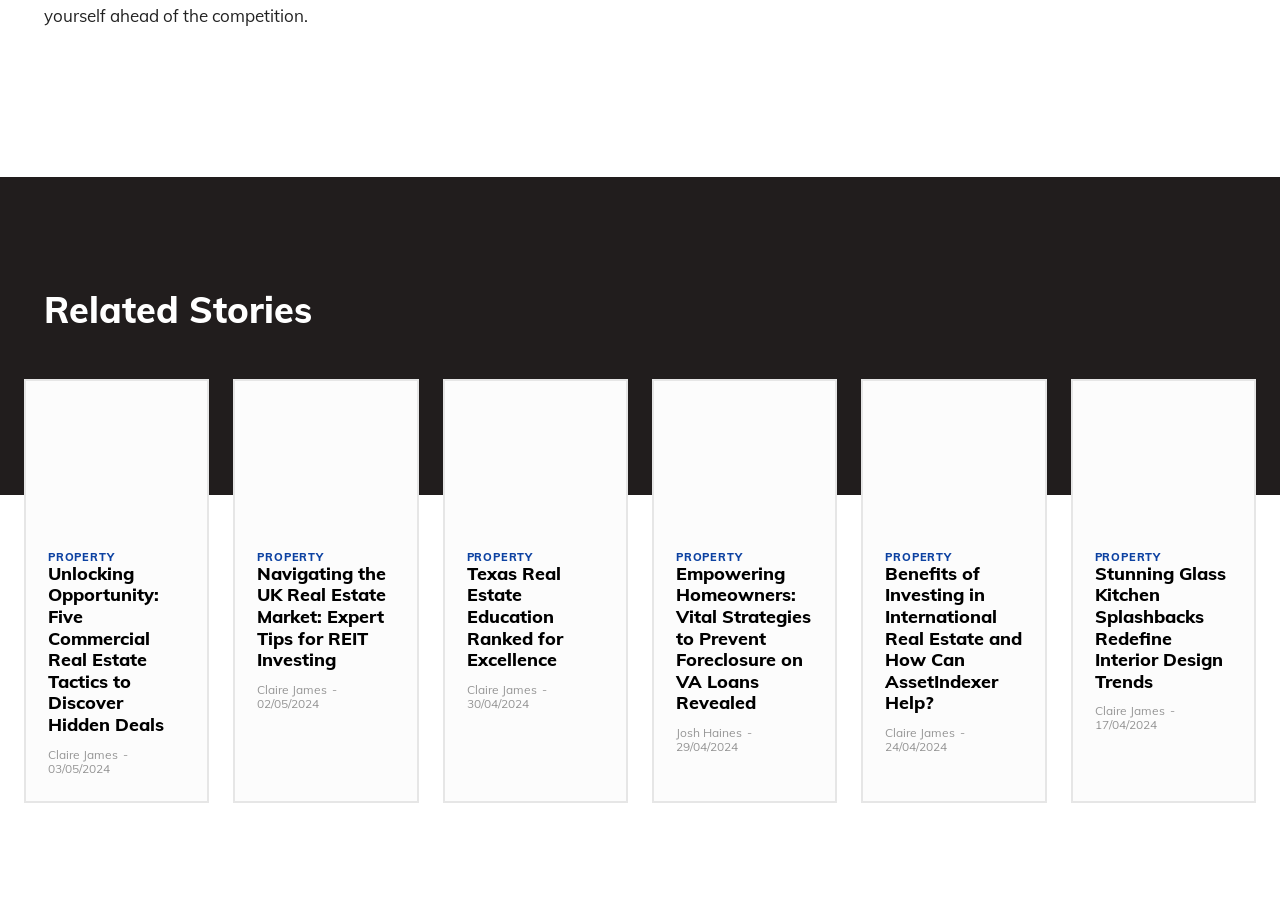Identify the bounding box coordinates of the element to click to follow this instruction: 'Check date of article Navigating the UK Real Estate Market: Expert Tips for REIT Investing'. Ensure the coordinates are four float values between 0 and 1, provided as [left, top, right, bottom].

[0.201, 0.758, 0.249, 0.774]